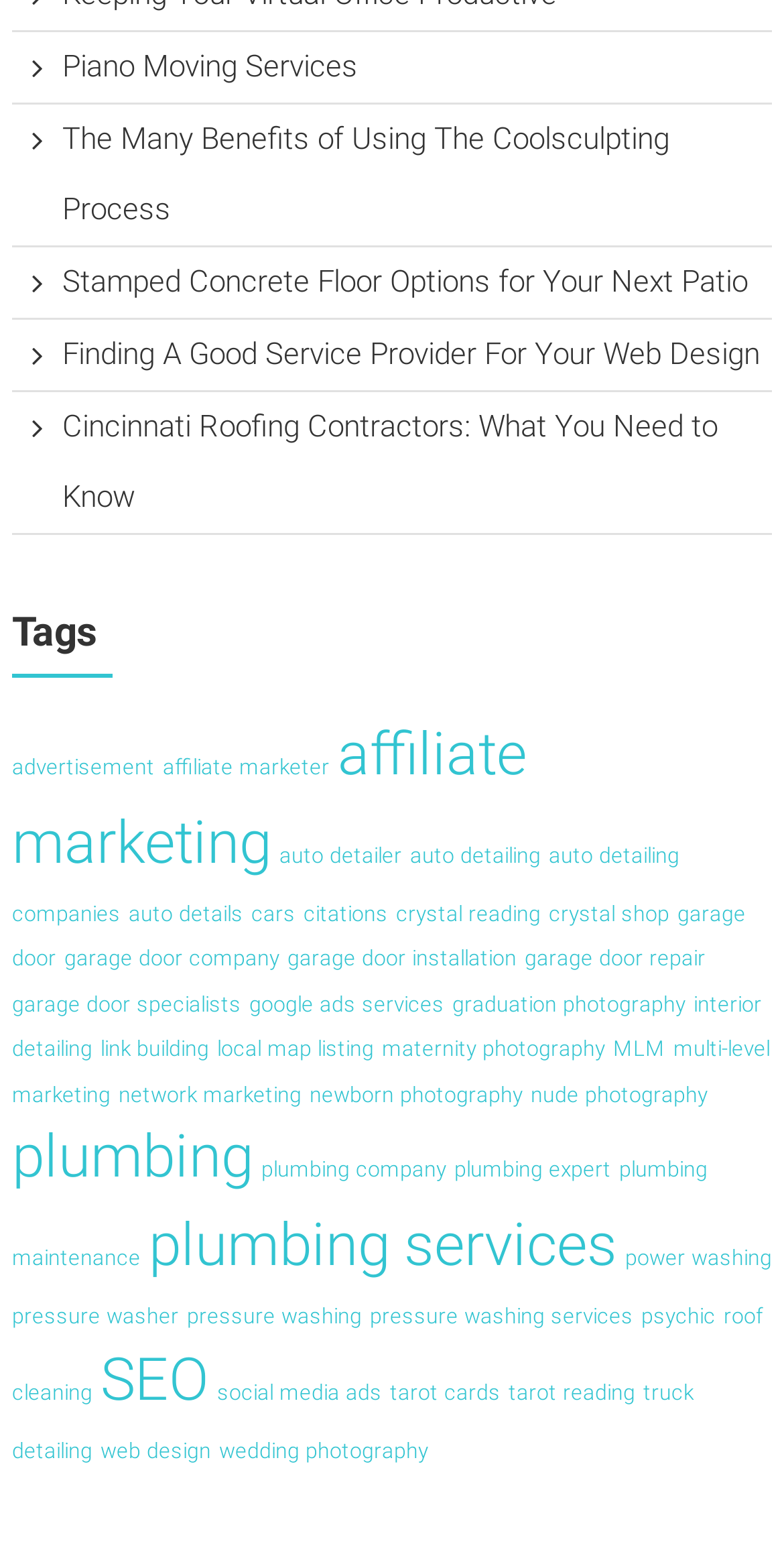What is the main category of the links on the webpage?
Give a single word or phrase answer based on the content of the image.

Various services